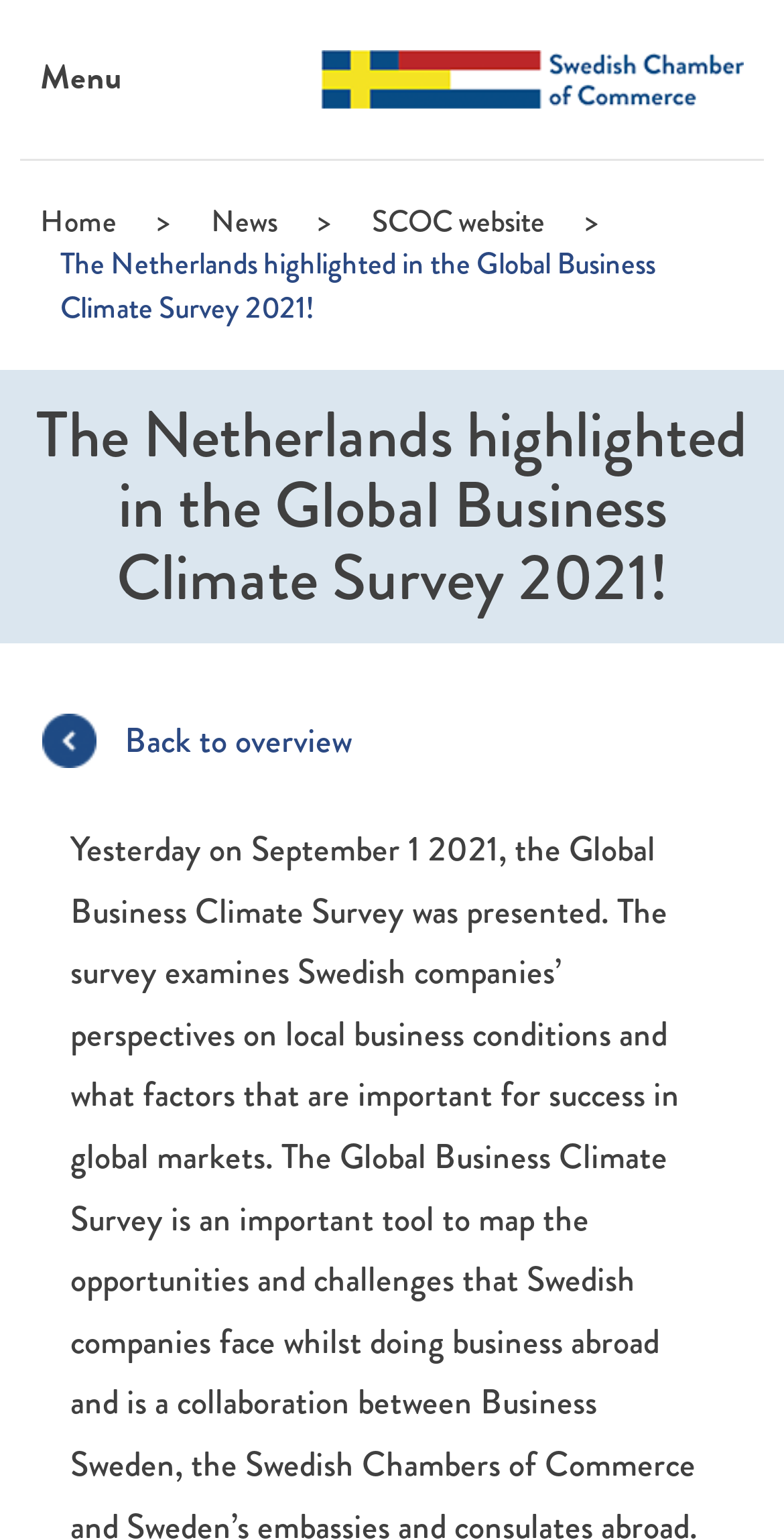Where can I find the overview?
Please answer the question with as much detail as possible using the screenshot.

I searched for a link that would take me to an overview page. I found a link with the text 'Back to overview' located below the main heading. This link should take me to the overview page.